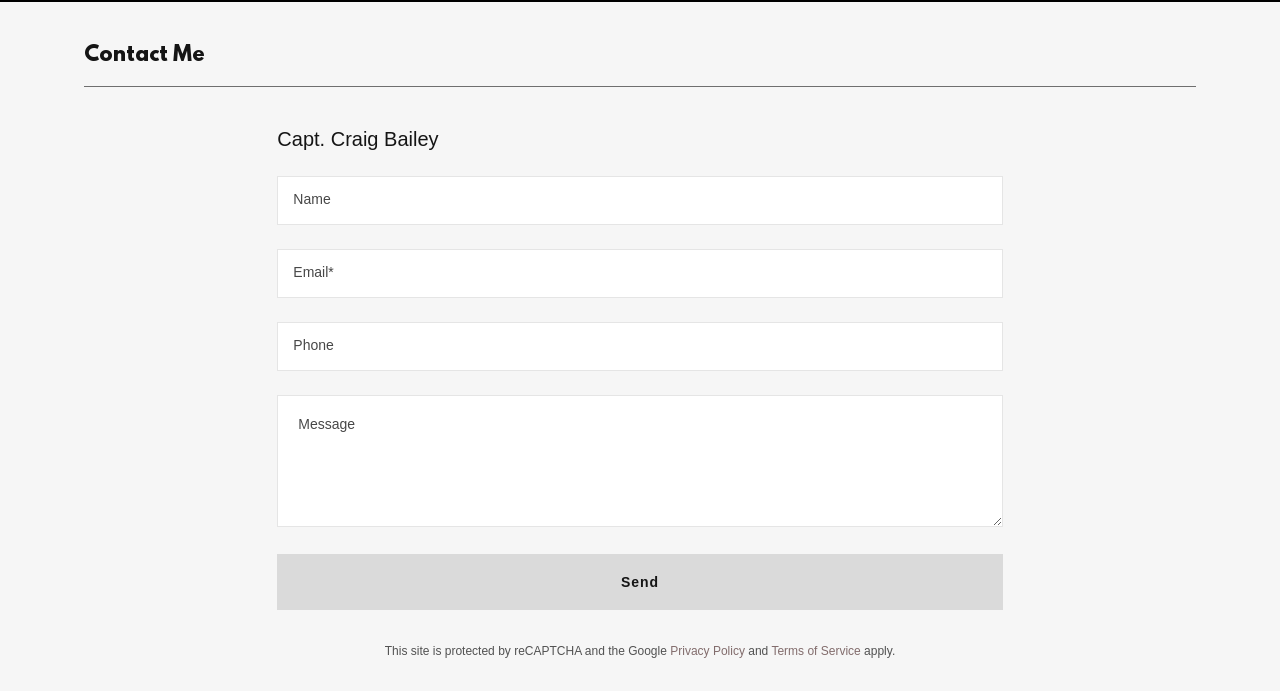What are the two links at the bottom of the page? Look at the image and give a one-word or short phrase answer.

Privacy Policy and Terms of Service